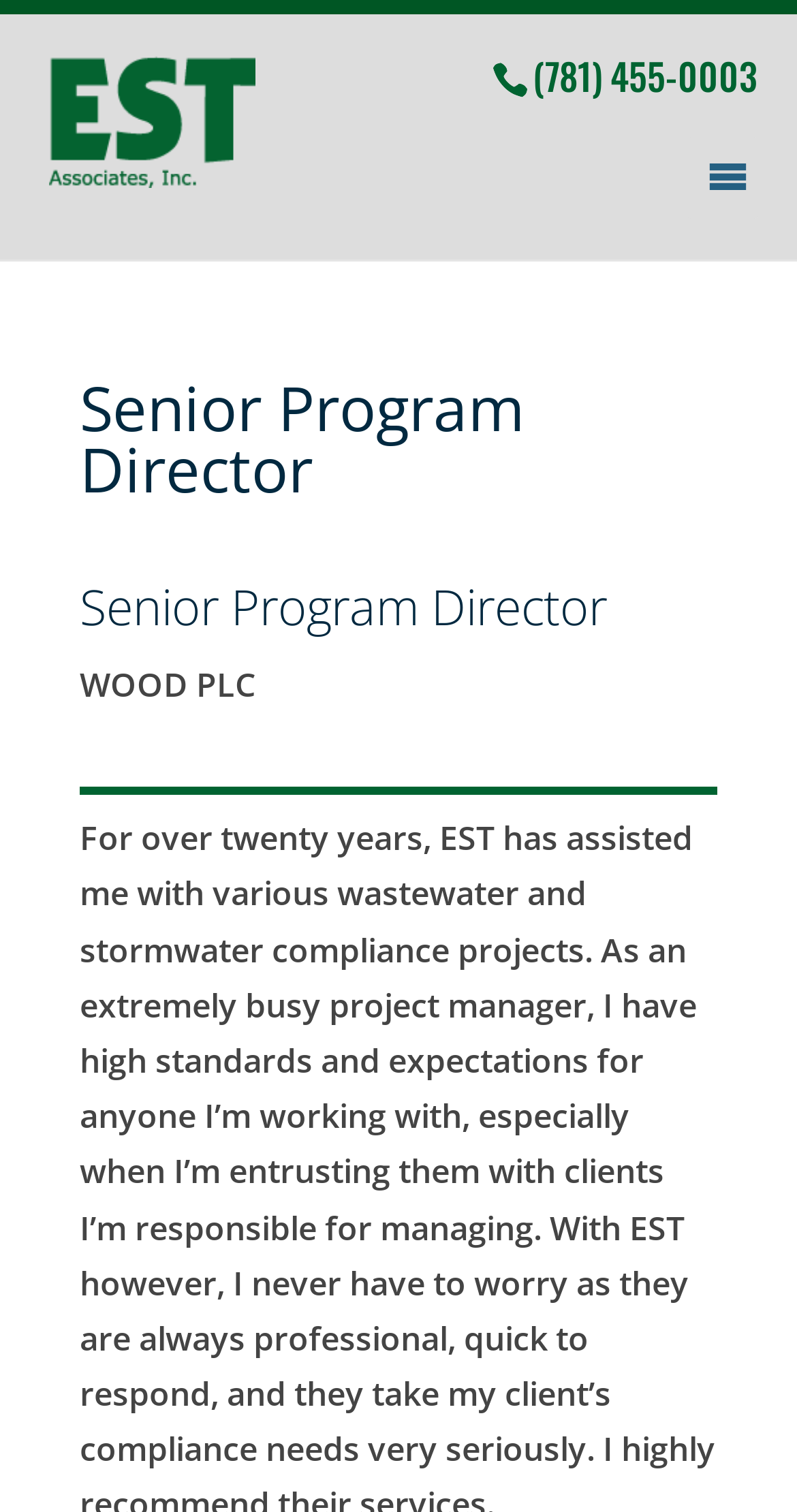Is there a horizontal separator on the webpage?
Refer to the image and provide a one-word or short phrase answer.

Yes